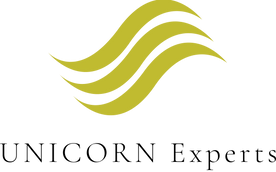What does the logo reflect?
Using the information from the image, provide a comprehensive answer to the question.

The logo of UNICORN Experts reflects the organization's commitment to excellence and creativity in providing staffing solutions, making it a recognizable visual element for potential clients and job seekers alike.